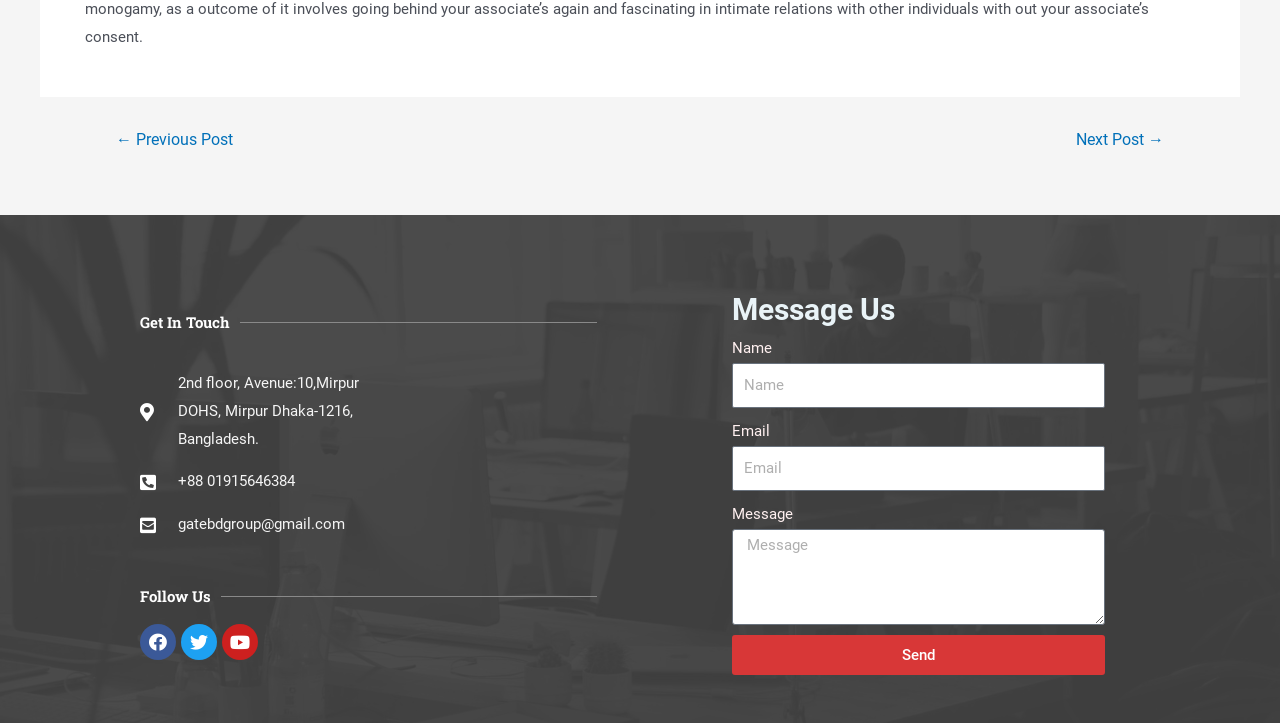Use a single word or phrase to answer the question: How many fields are required in the form?

1